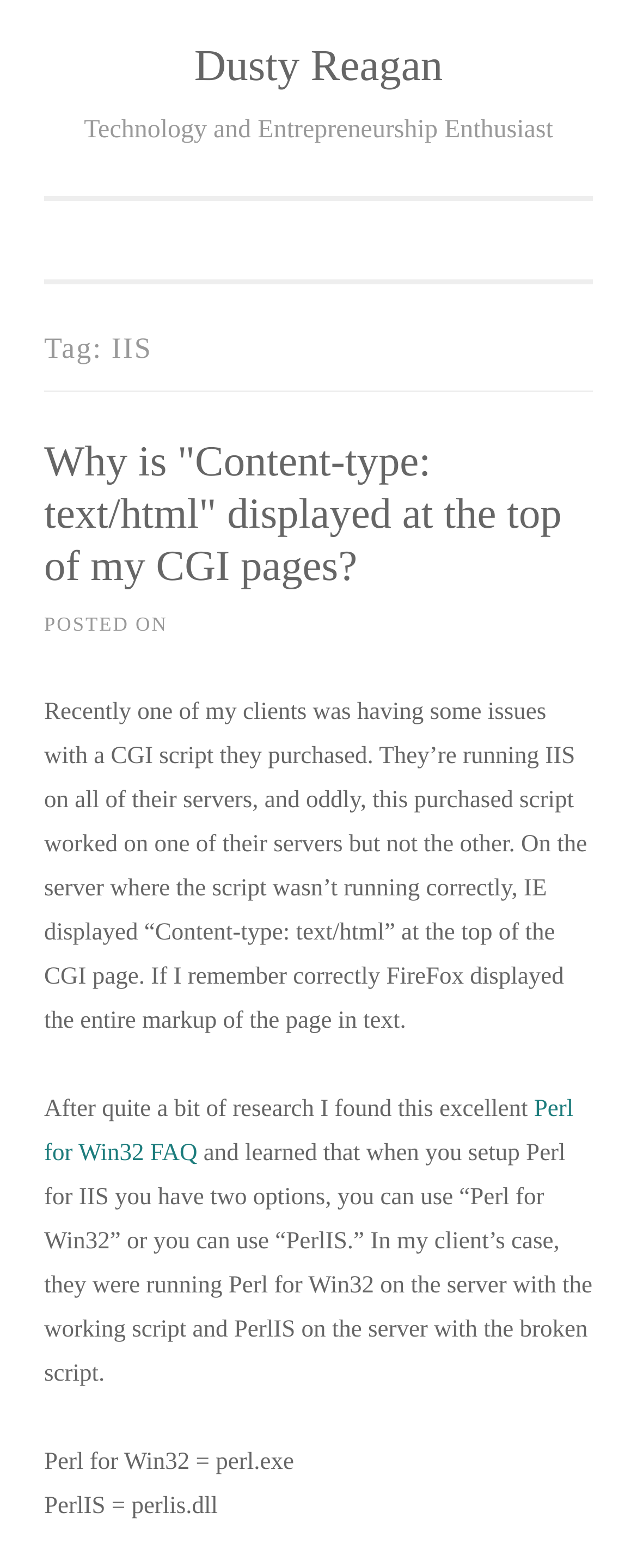Provide a brief response in the form of a single word or phrase:
What is the name of the person on this webpage?

Dusty Reagan